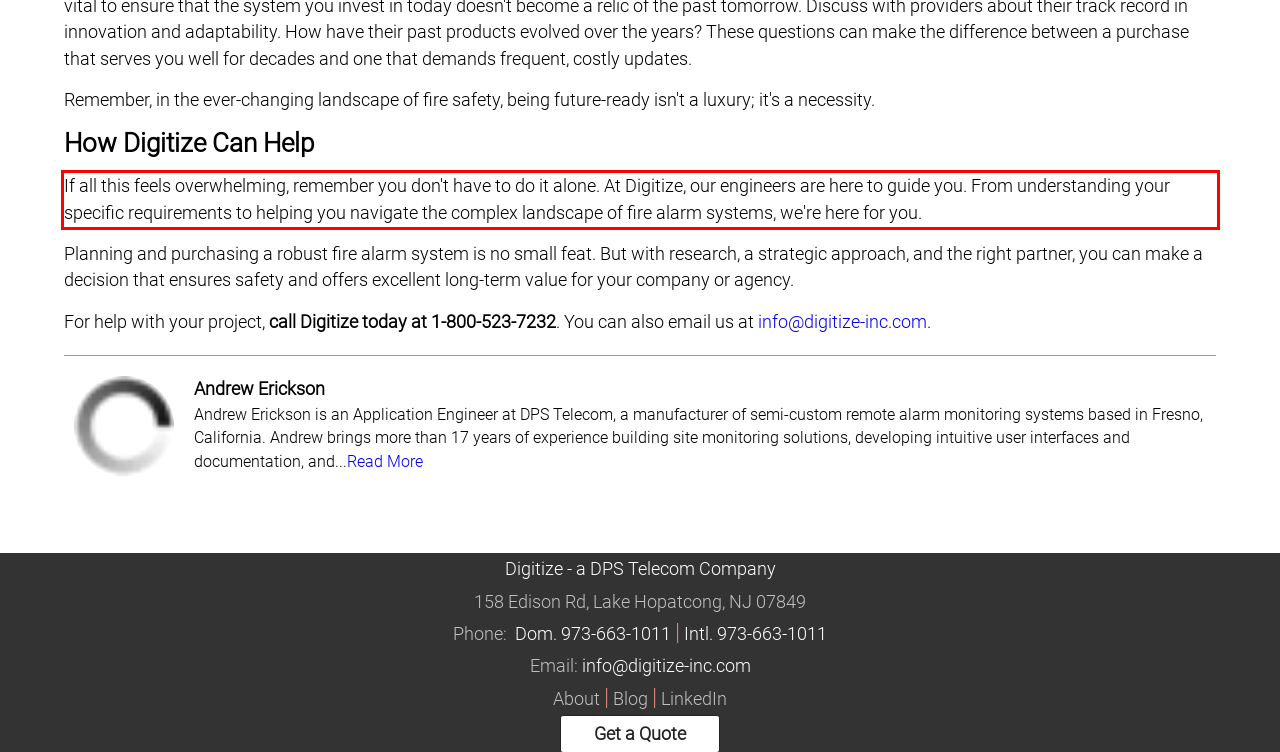Analyze the webpage screenshot and use OCR to recognize the text content in the red bounding box.

If all this feels overwhelming, remember you don't have to do it alone. At Digitize, our engineers are here to guide you. From understanding your specific requirements to helping you navigate the complex landscape of fire alarm systems, we're here for you.